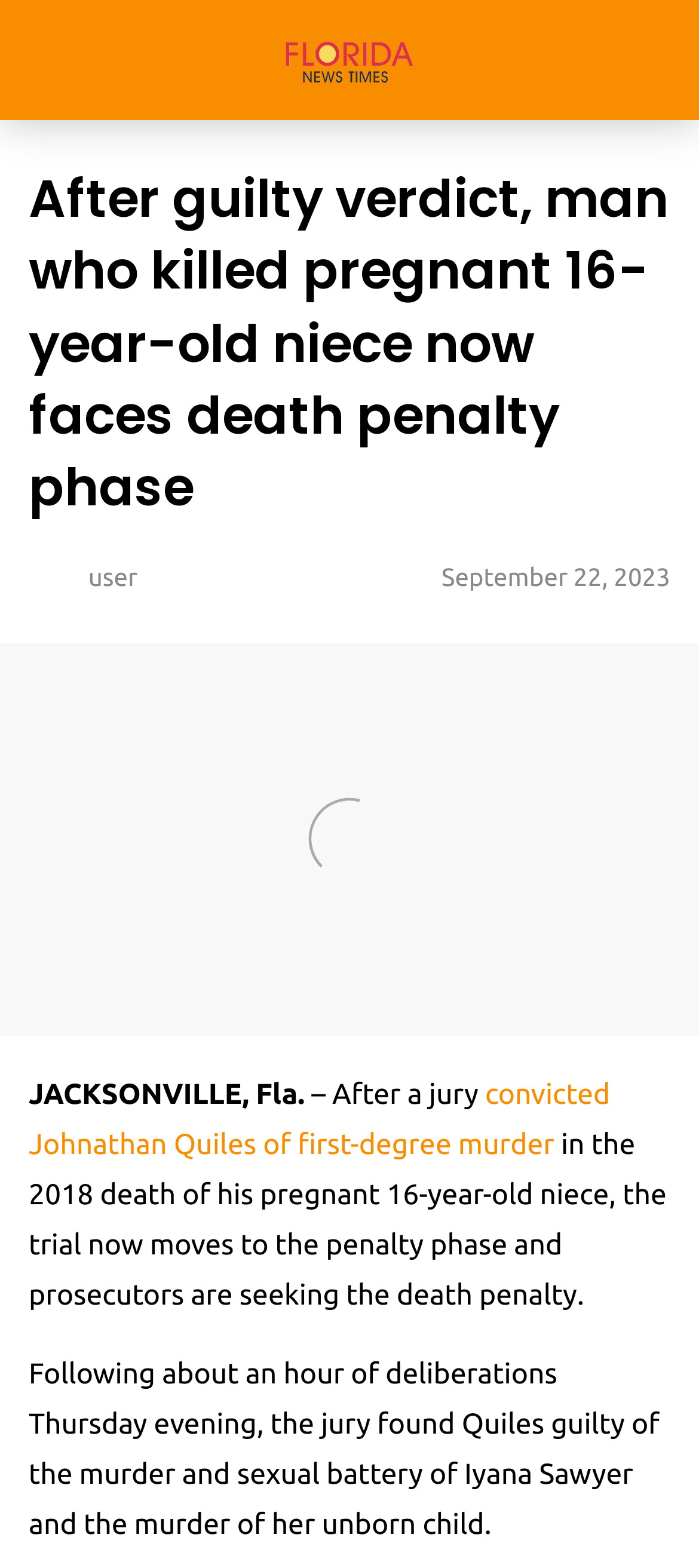Determine the bounding box for the HTML element described here: "Floridanewstimes.com". The coordinates should be given as [left, top, right, bottom] with each number being a float between 0 and 1.

[0.224, 0.018, 0.776, 0.058]